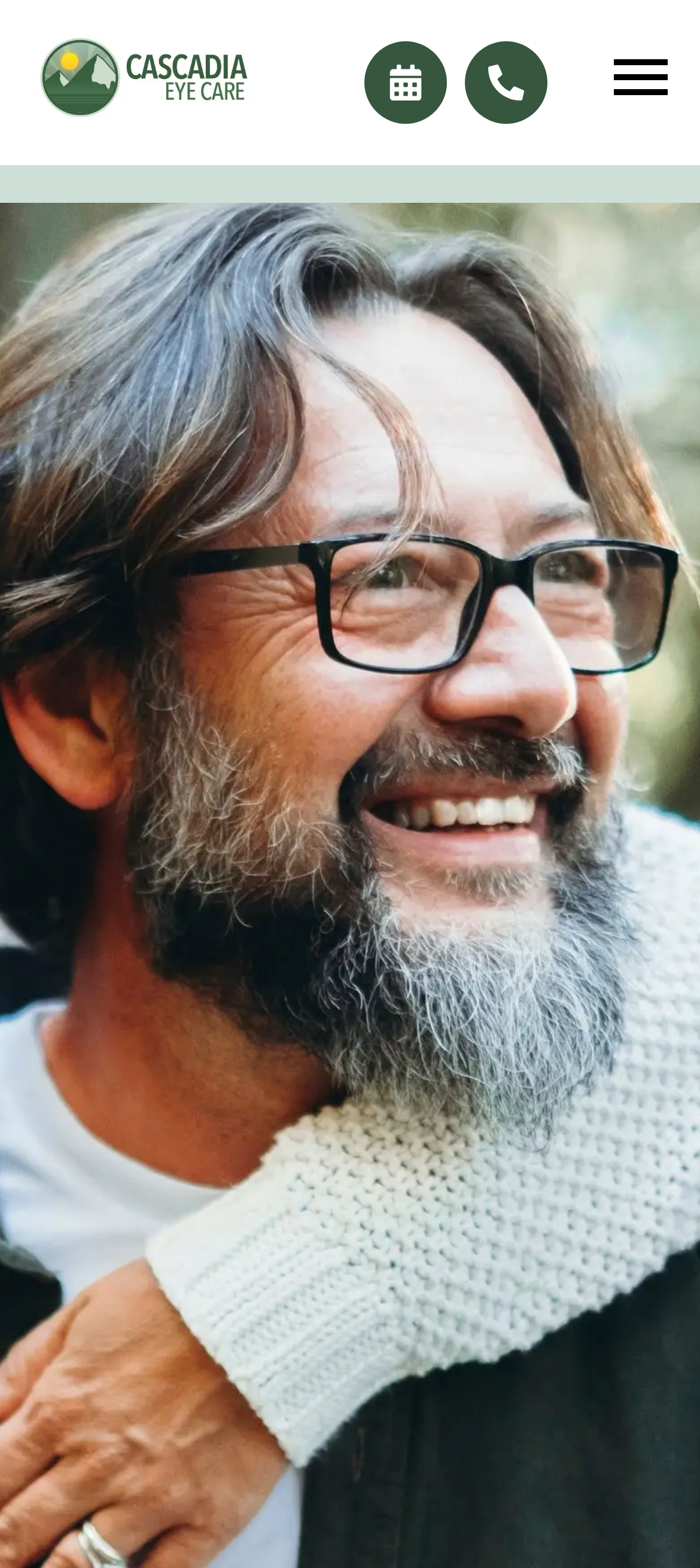Is the website related to healthcare?
Please utilize the information in the image to give a detailed response to the question.

I analyzed the structure of the webpage and found that it has a link with the text 'Cascadia Eye Care' and an image with the same name, which suggests that the website is related to eye care. Eye care is a part of healthcare, so I concluded that the website is related to healthcare.